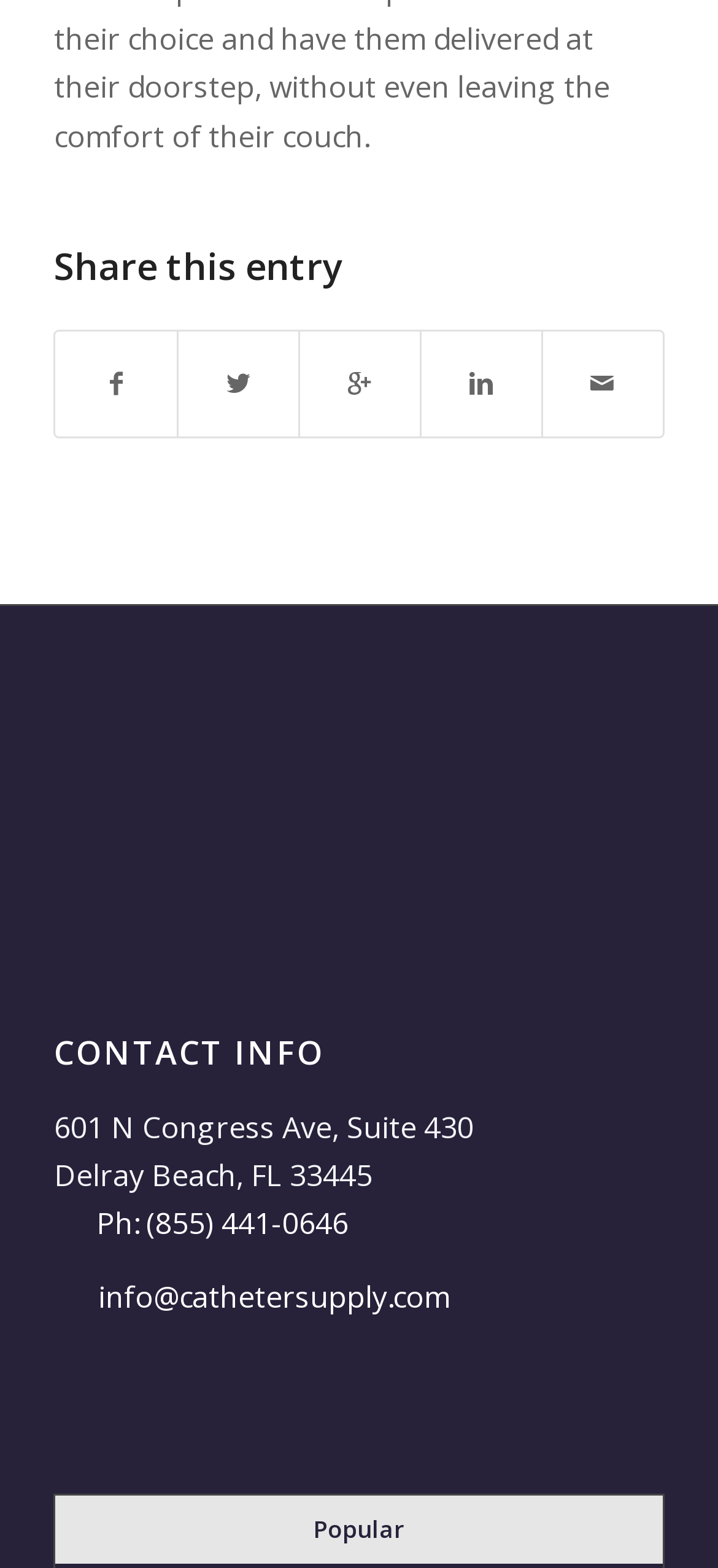Refer to the image and answer the question with as much detail as possible: What is the phone number of Catheter Supply?

I found the phone number by looking at the contact information section, where it is provided as a link 'Ph: (855) 441-0646'.